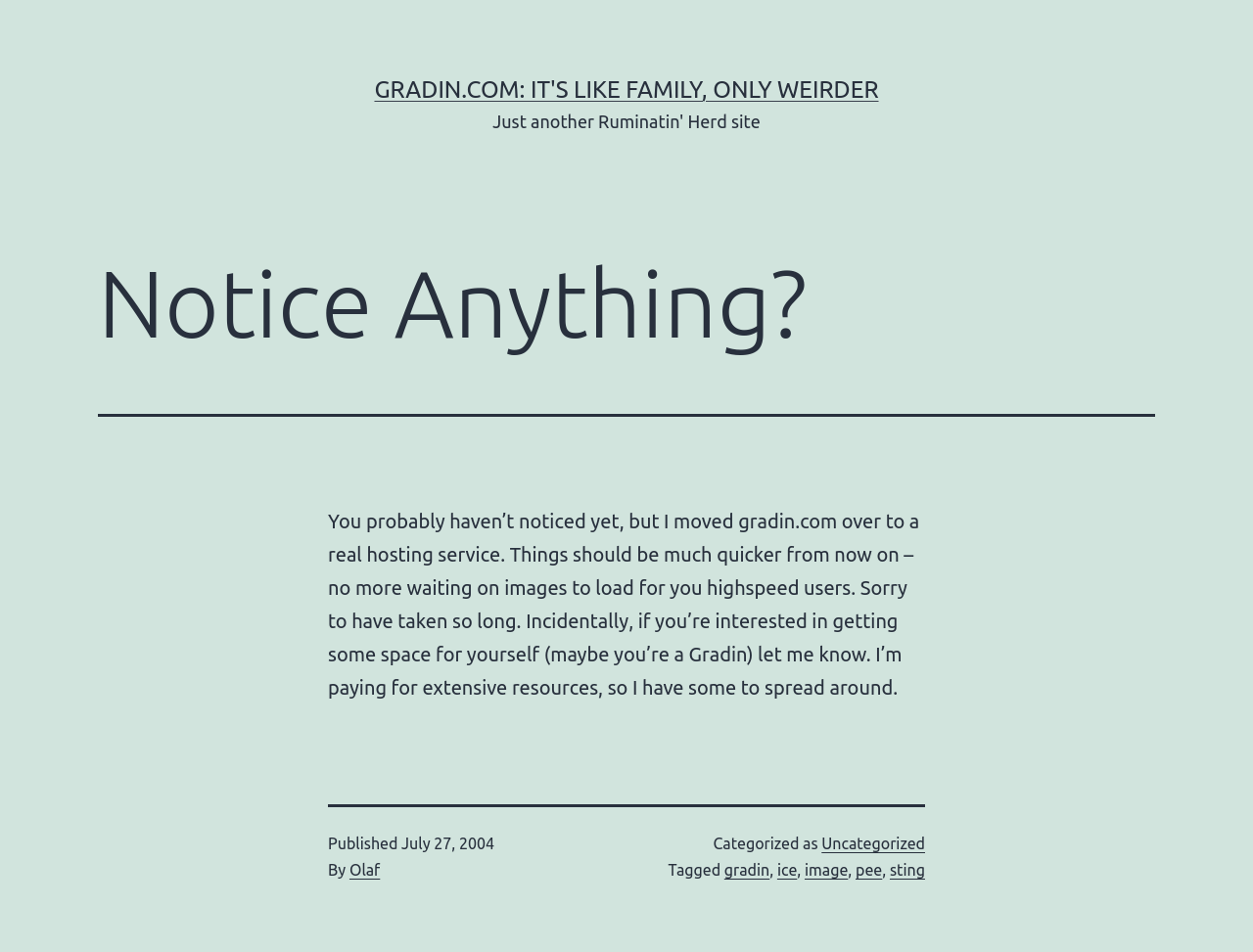Please provide a brief answer to the following inquiry using a single word or phrase:
What is the author of this article?

Olaf